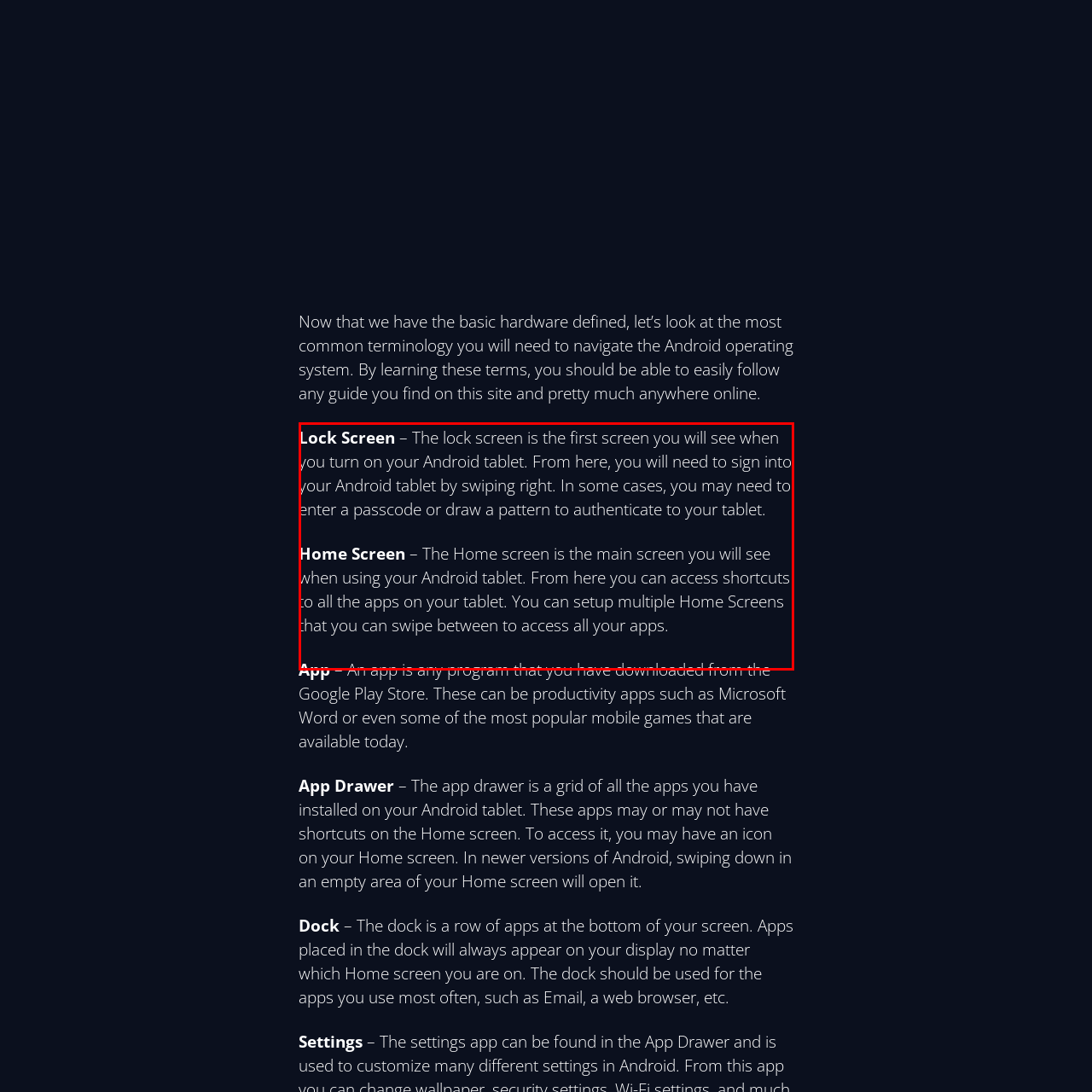Generate an in-depth caption for the image enclosed by the red boundary.

The image titled "Android Terminology" highlights key concepts relevant to navigating Android devices. It includes explanations for fundamental terms such as "Lock Screen" and "Home Screen." The Lock Screen serves as the initial interface when turning on an Android tablet, requiring users to swipe to sign in or enter a passcode or pattern for authentication. Meanwhile, the Home Screen acts as the primary access point for all apps, allowing users to set up multiple screens for easy navigation. This illustrates essential terminology that enhances the understanding of the Android operating system, tailored for users seeking to familiarize themselves with its functionalities.